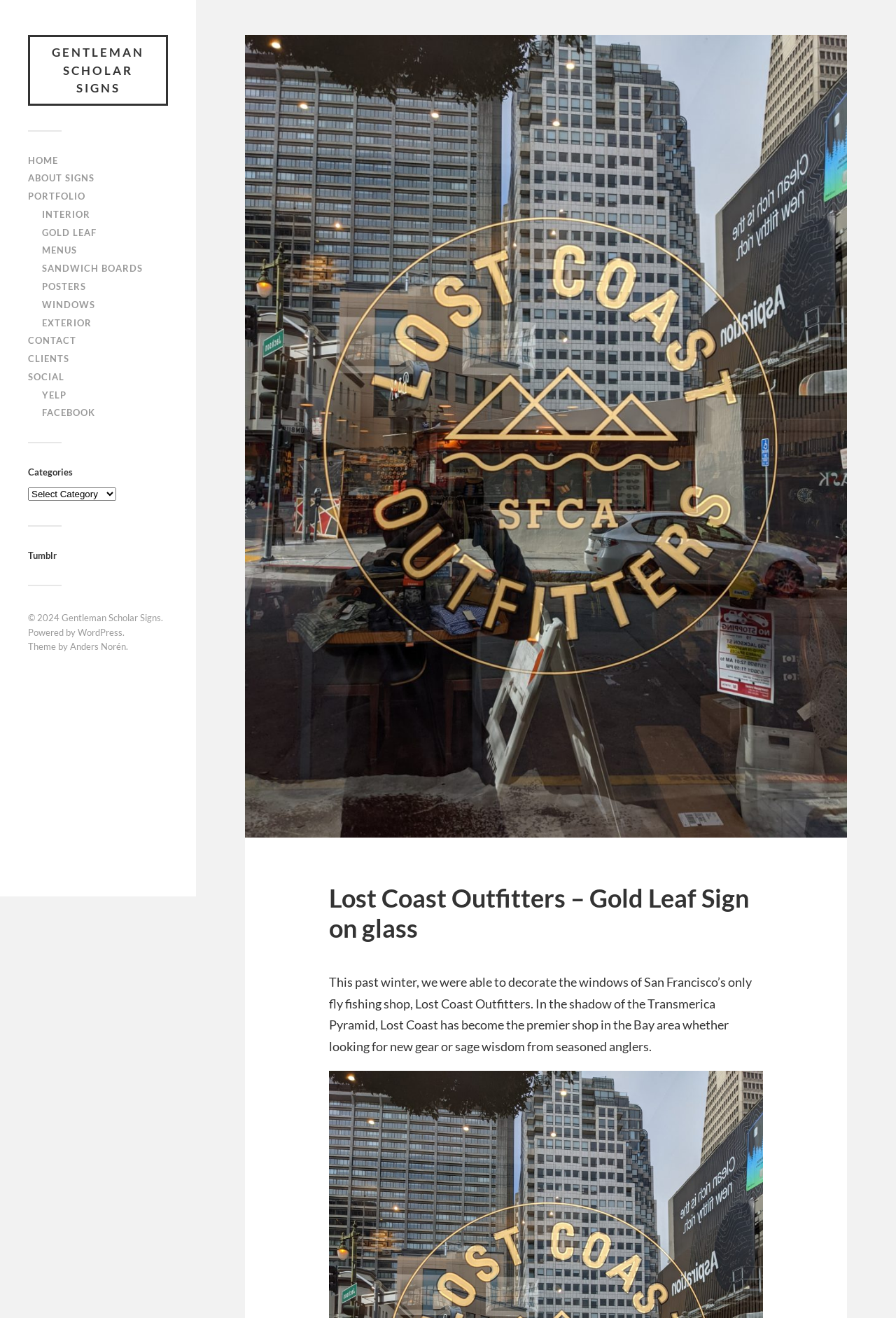Provide a brief response to the question below using a single word or phrase: 
What is the name of the sign shop?

Gentleman Scholar Signs